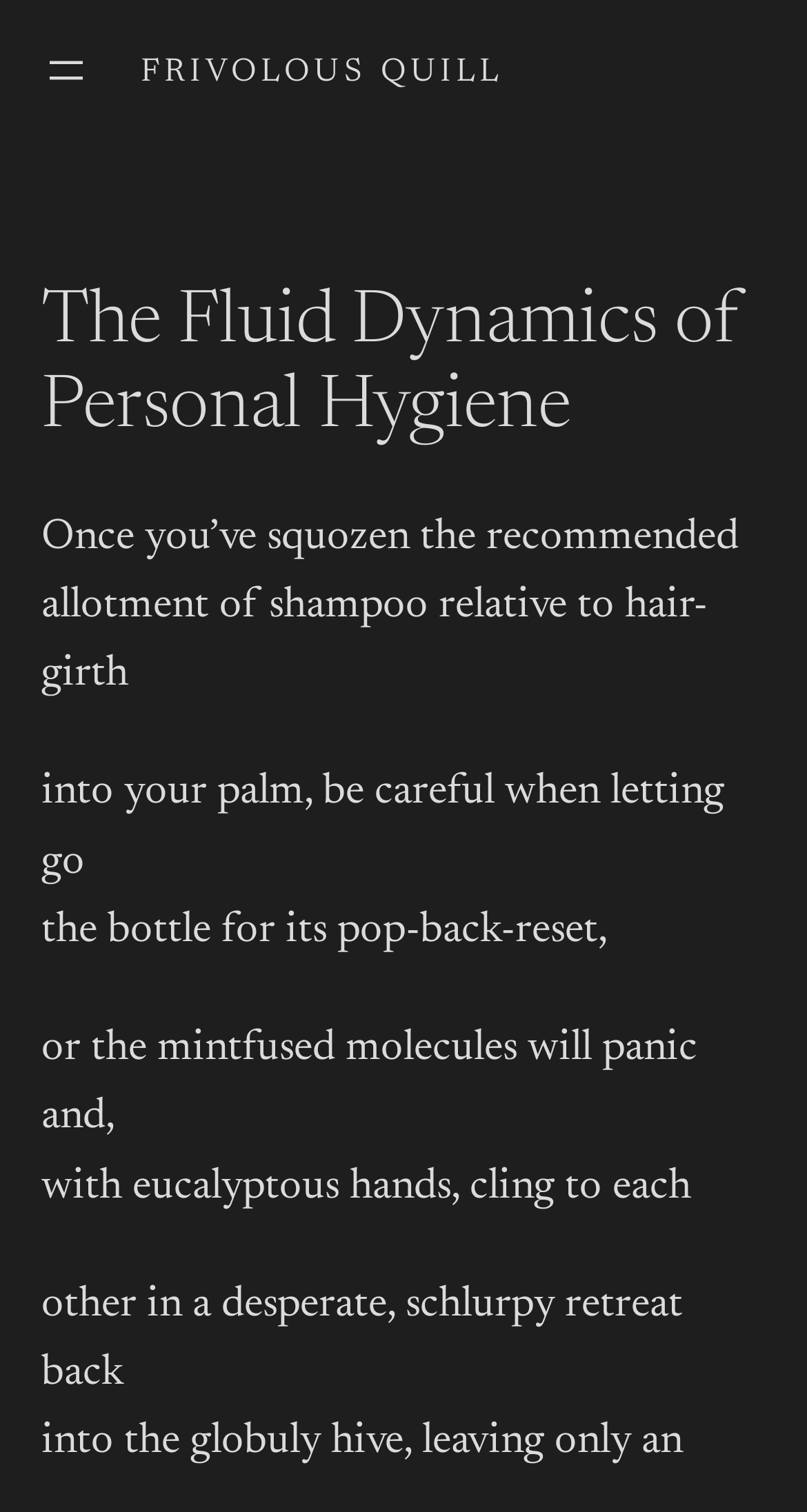Consider the image and give a detailed and elaborate answer to the question: 
What should you be careful with when letting go of the shampoo bottle?

According to the webpage, after squozening the recommended allotment of shampoo relative to hair-girth into your palm, you should be careful when letting go of the bottle for its pop-back-reset, or the mintfused molecules will panic and cling to each other in a desperate retreat back into the globuly hive.